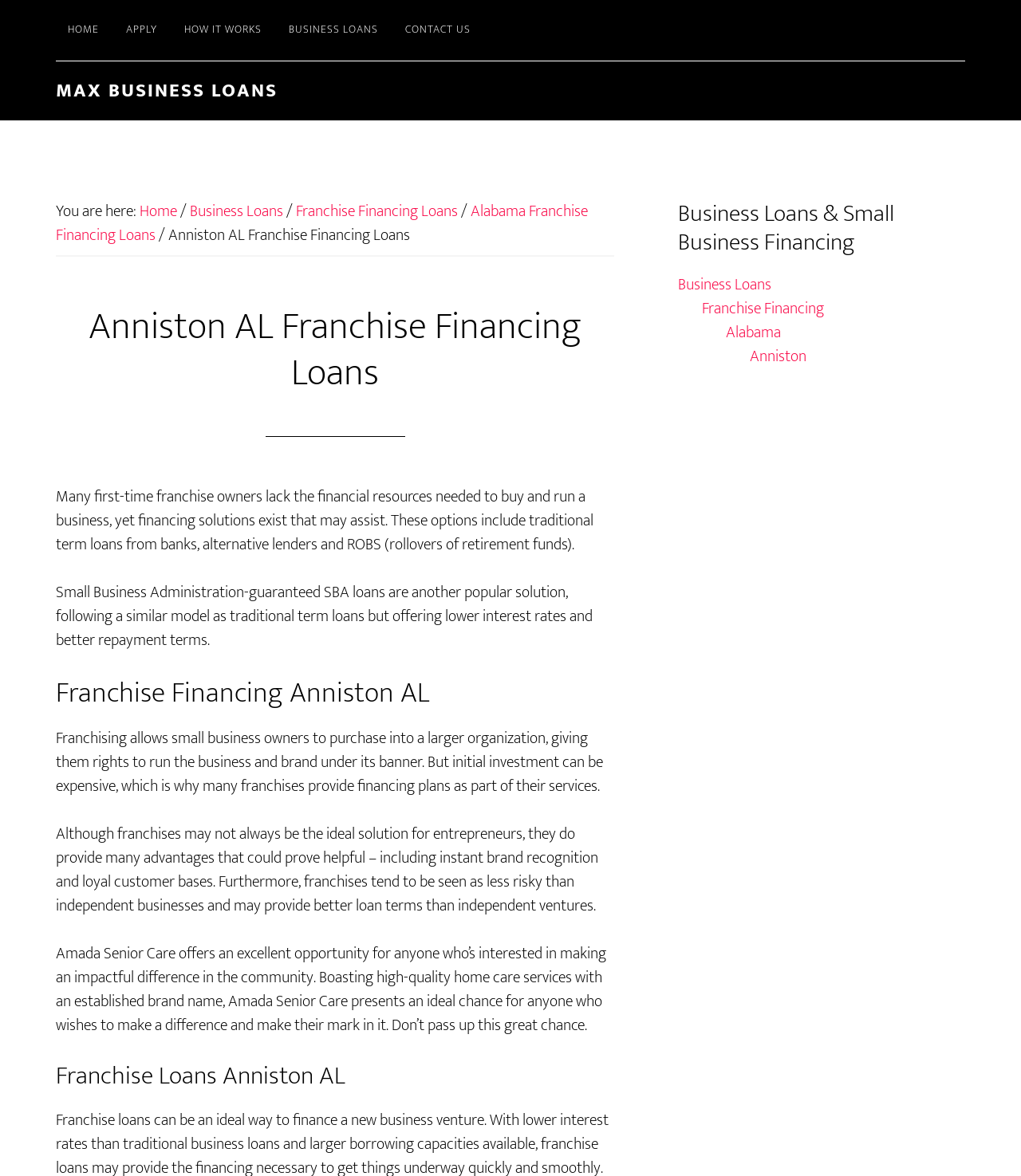Pinpoint the bounding box coordinates of the clickable area necessary to execute the following instruction: "Click on 'Anniston'". The coordinates should be given as four float numbers between 0 and 1, namely [left, top, right, bottom].

[0.734, 0.292, 0.79, 0.315]